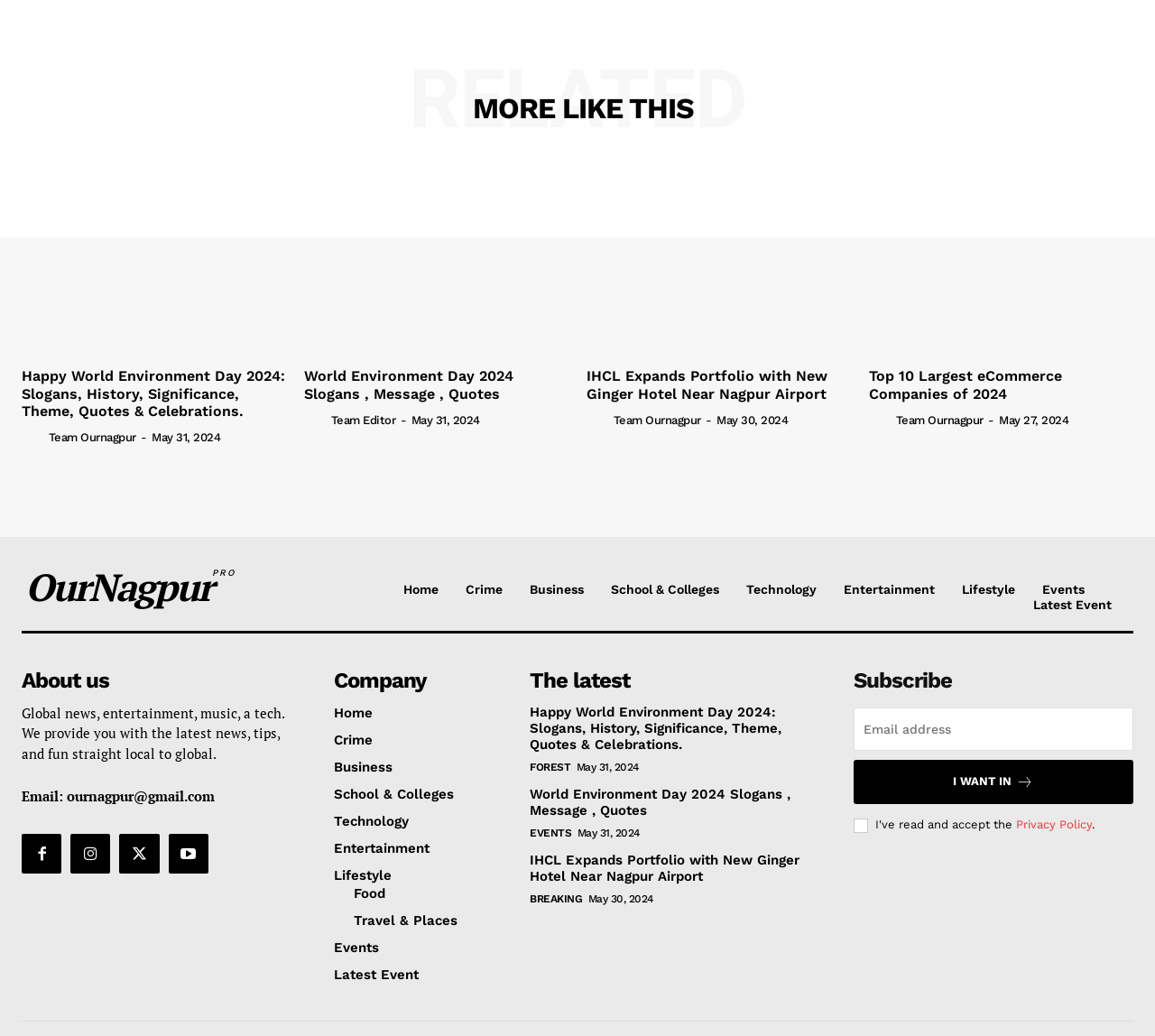Find the bounding box coordinates of the element's region that should be clicked in order to follow the given instruction: "Explore 'Entertainment' section". The coordinates should consist of four float numbers between 0 and 1, i.e., [left, top, right, bottom].

[0.73, 0.562, 0.809, 0.576]